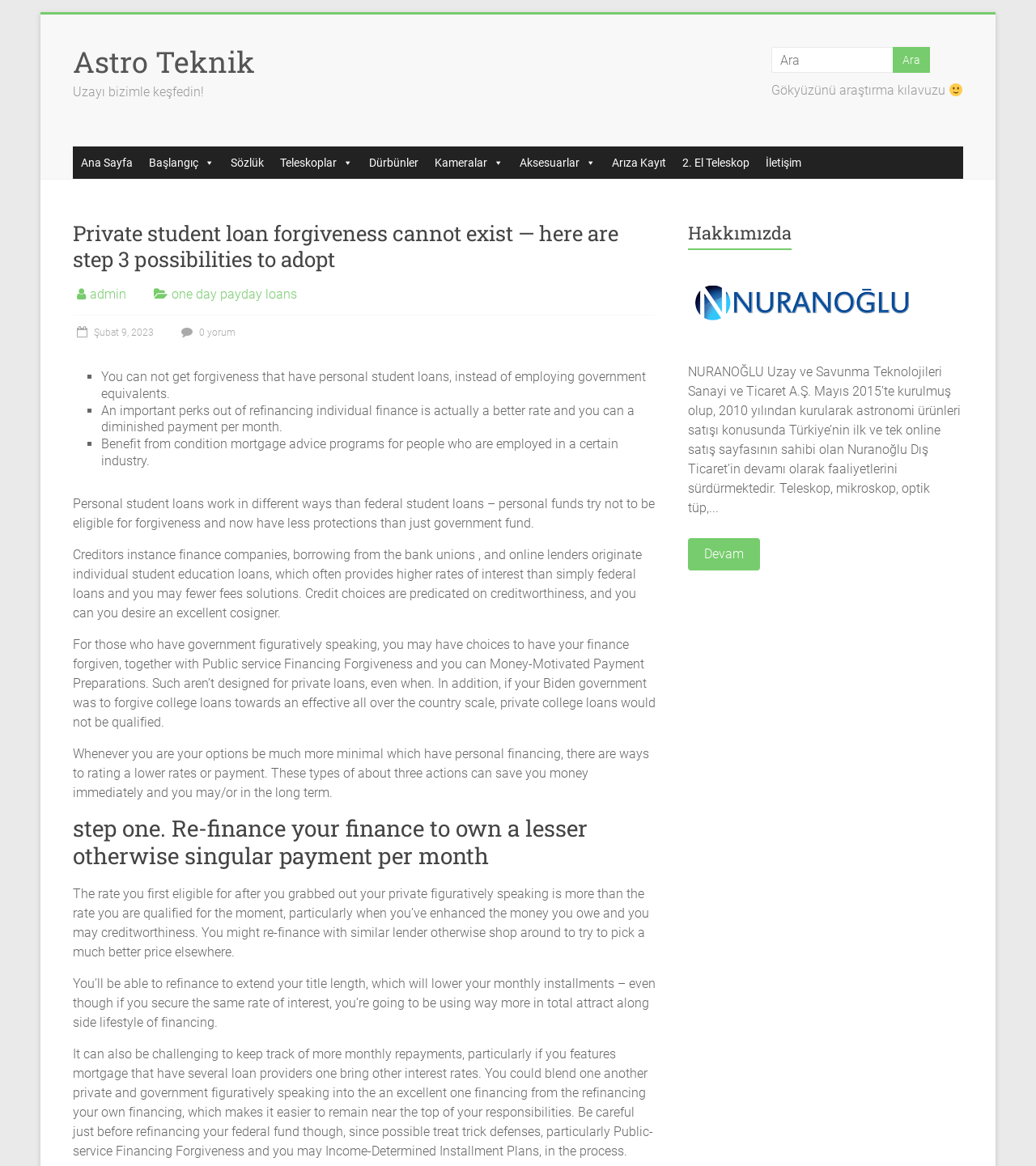Create a detailed narrative of the webpage’s visual and textual elements.

This webpage is about private student loan forgiveness and provides three possibilities to adopt. At the top, there is a navigation menu with links to "Ana Sayfa", "Başlangıç", "Sözlük", "Teleskoplar", "Dürbünler", "Kameralar", "Aksesuarlar", "Arıza Kayıt", "2. El Teleskop", and "İletişim". Below the navigation menu, there is a header section with the title "Astro Teknik" and a search bar with a button.

On the left side, there is a section with a heading "Private student loan forgiveness cannot exist — here are step 3 possibilities to adopt" and several links to related articles or categories. Below this section, there are three main points discussed, each with a list marker "■" and a brief description. The points are about refinancing individual finance, benefiting from state mortgage advice programs, and understanding that personal student loans work differently than federal student loans.

The main content of the webpage is divided into several sections. The first section explains that personal student loans are not eligible for forgiveness and have fewer protections than federal loans. The second section discusses the differences between personal and federal student loans, including interest rates and repayment options. The third section provides three steps to save money on private student loans, including refinancing to a lower rate, extending the repayment period, and consolidating multiple loans into one.

On the right side, there is a complementary section with a heading "Hakkımızda" (About Us) and an image. This section provides information about the company NURANOĞLU Uzay ve Savunma Teknolojileri Sanayi ve Ticaret A.Ş., which was established in 2015 and is involved in the sale of astronomy products.